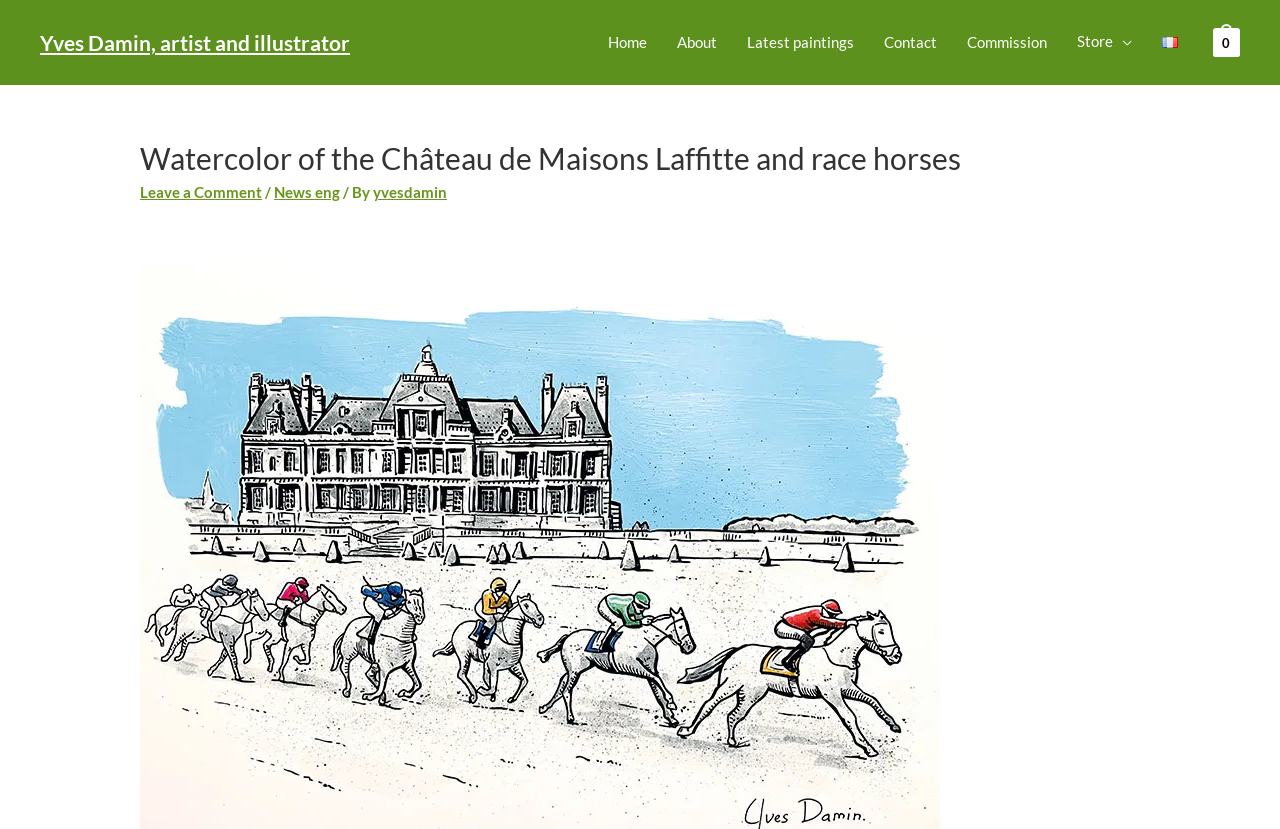How many navigation links are there?
Please respond to the question with a detailed and well-explained answer.

I counted the number of links under the 'Site Navigation' section, which are 'Home', 'About', 'Latest paintings', 'Contact', 'Commission', and 'Store', totaling 6 links.